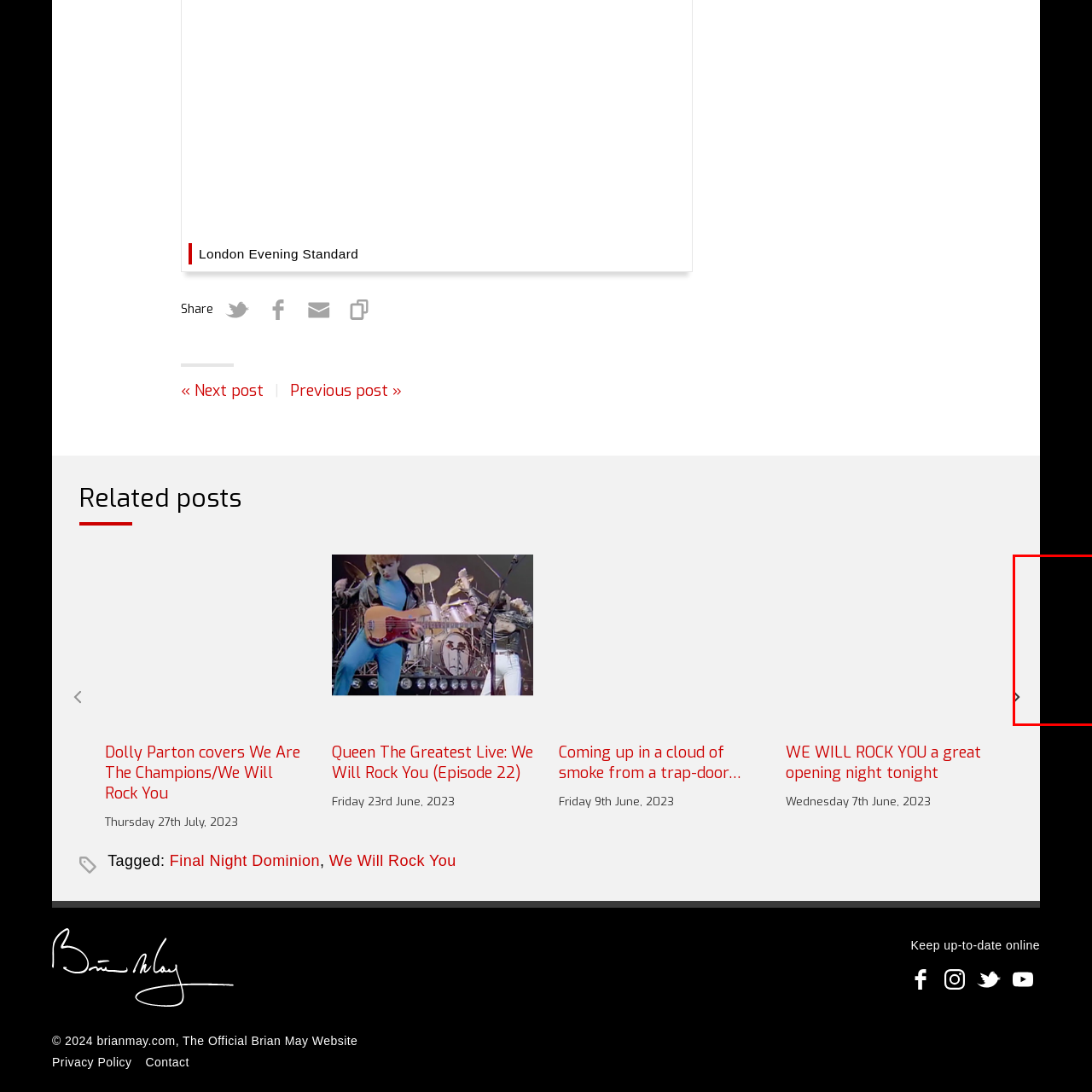What classic rock anthems is Dolly Parton engaging with?  
Focus on the image bordered by the red line and provide a detailed answer that is thoroughly based on the image's contents.

The caption explicitly states that the headline is 'Dolly Parton covers We Are The Champions/We Will Rock You', indicating that she is engaging with these classic rock anthems.